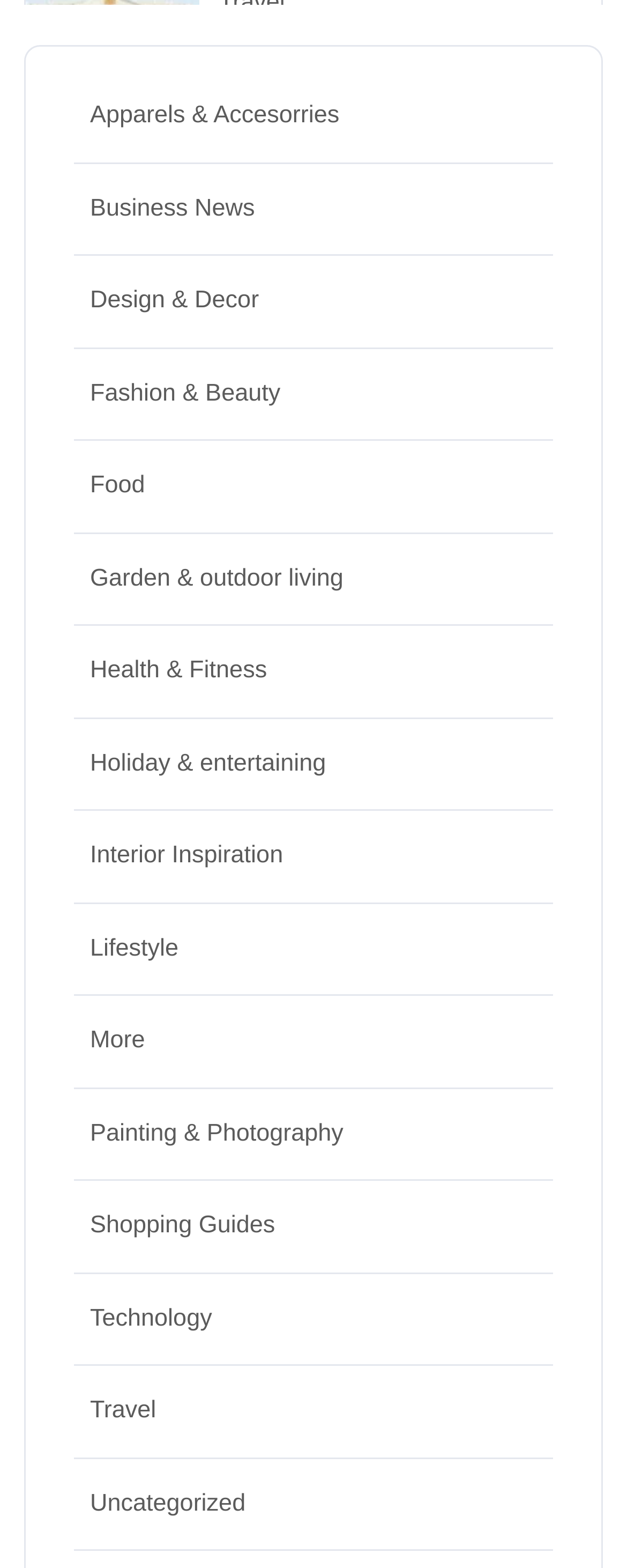Identify the bounding box coordinates for the region to click in order to carry out this instruction: "Click on 'How to Reach Wayanad from Hyderabad | Tourist Places in Wayanad'". Provide the coordinates using four float numbers between 0 and 1, formatted as [left, top, right, bottom].

[0.041, 0.016, 0.318, 0.033]